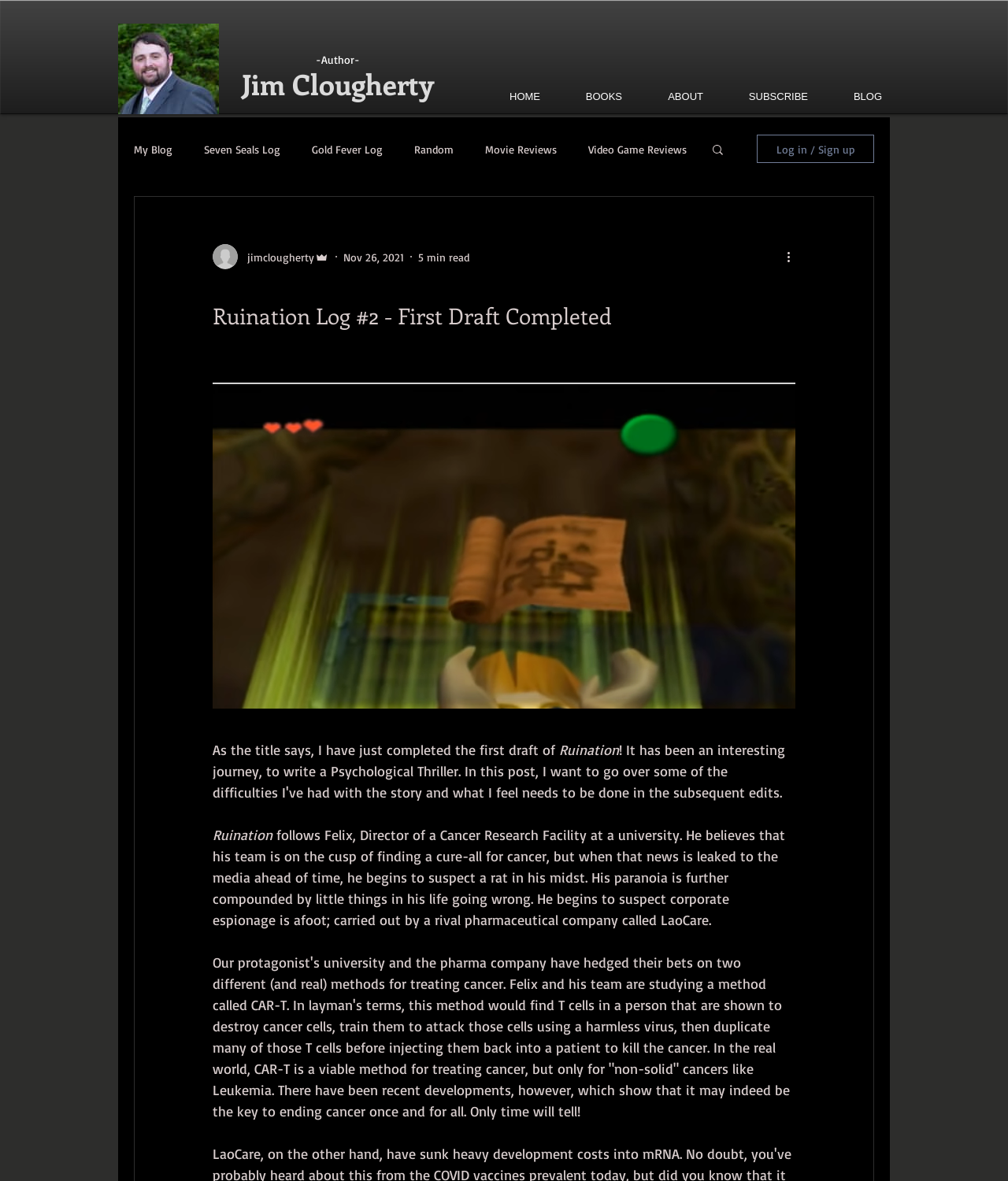Could you provide the bounding box coordinates for the portion of the screen to click to complete this instruction: "Read the 'Ruination Log'"?

[0.334, 0.174, 0.402, 0.185]